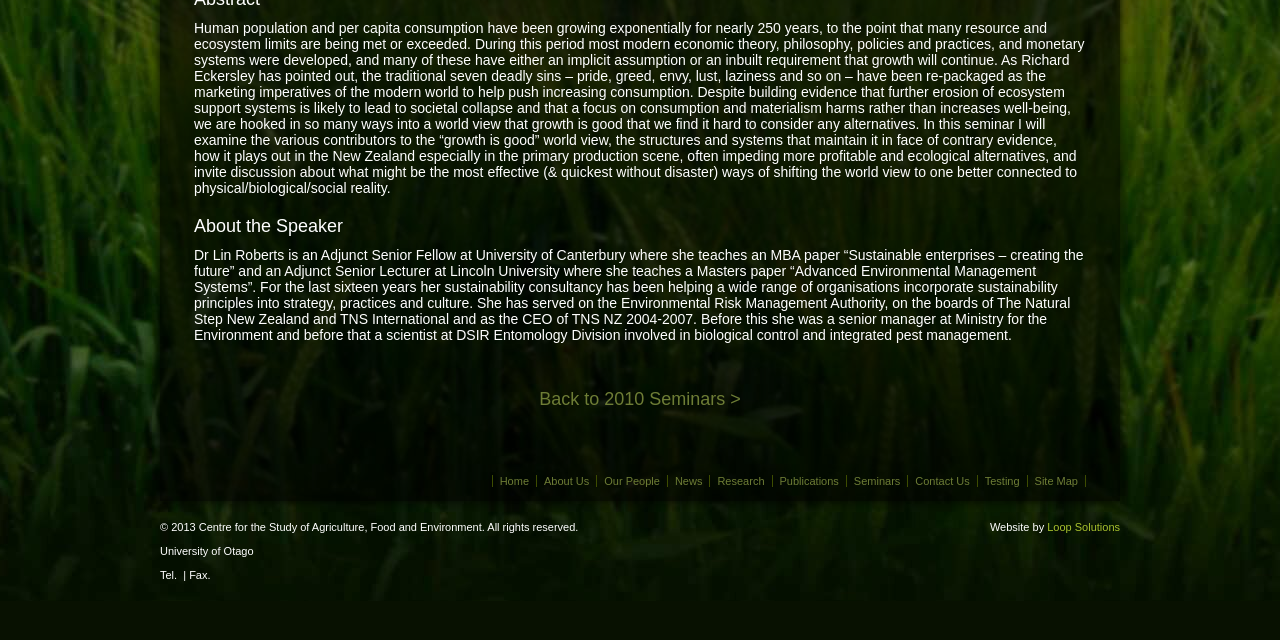Identify the bounding box of the HTML element described here: "Loop Solutions". Provide the coordinates as four float numbers between 0 and 1: [left, top, right, bottom].

[0.818, 0.814, 0.875, 0.833]